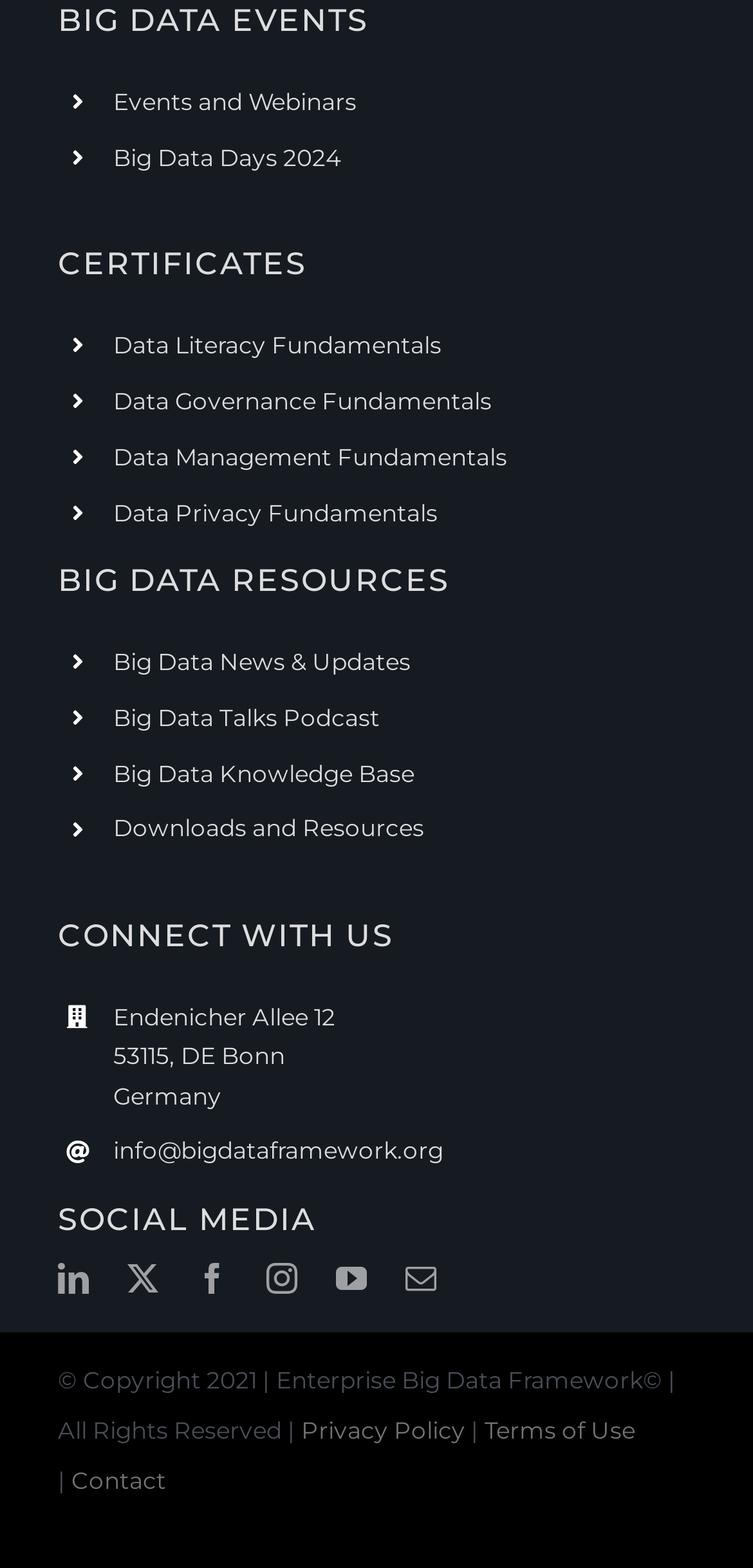Determine the bounding box coordinates of the clickable element to achieve the following action: 'Contact us'. Provide the coordinates as four float values between 0 and 1, formatted as [left, top, right, bottom].

[0.095, 0.934, 0.22, 0.953]